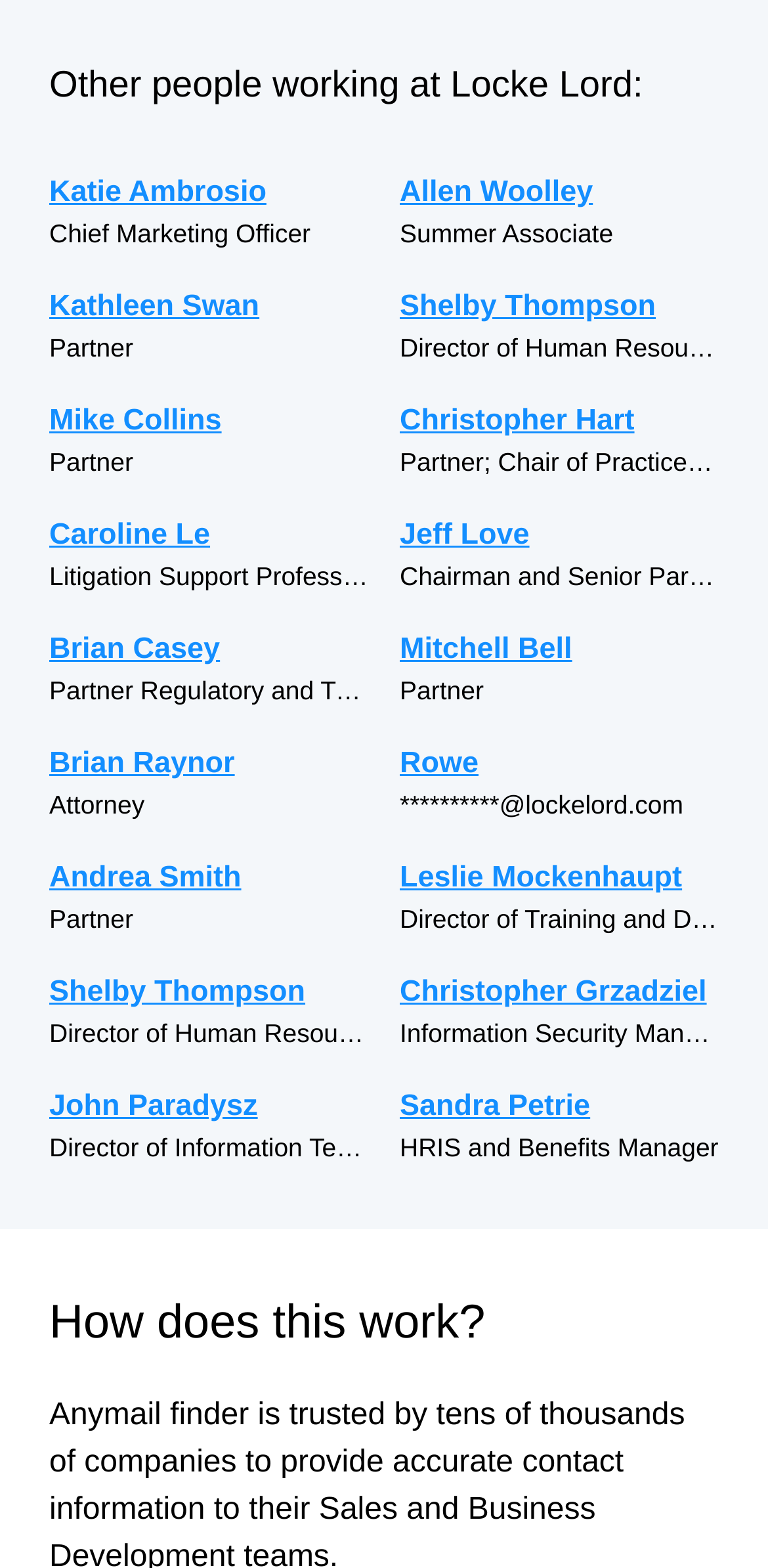How many people are listed on this webpage?
Refer to the image and provide a one-word or short phrase answer.

24